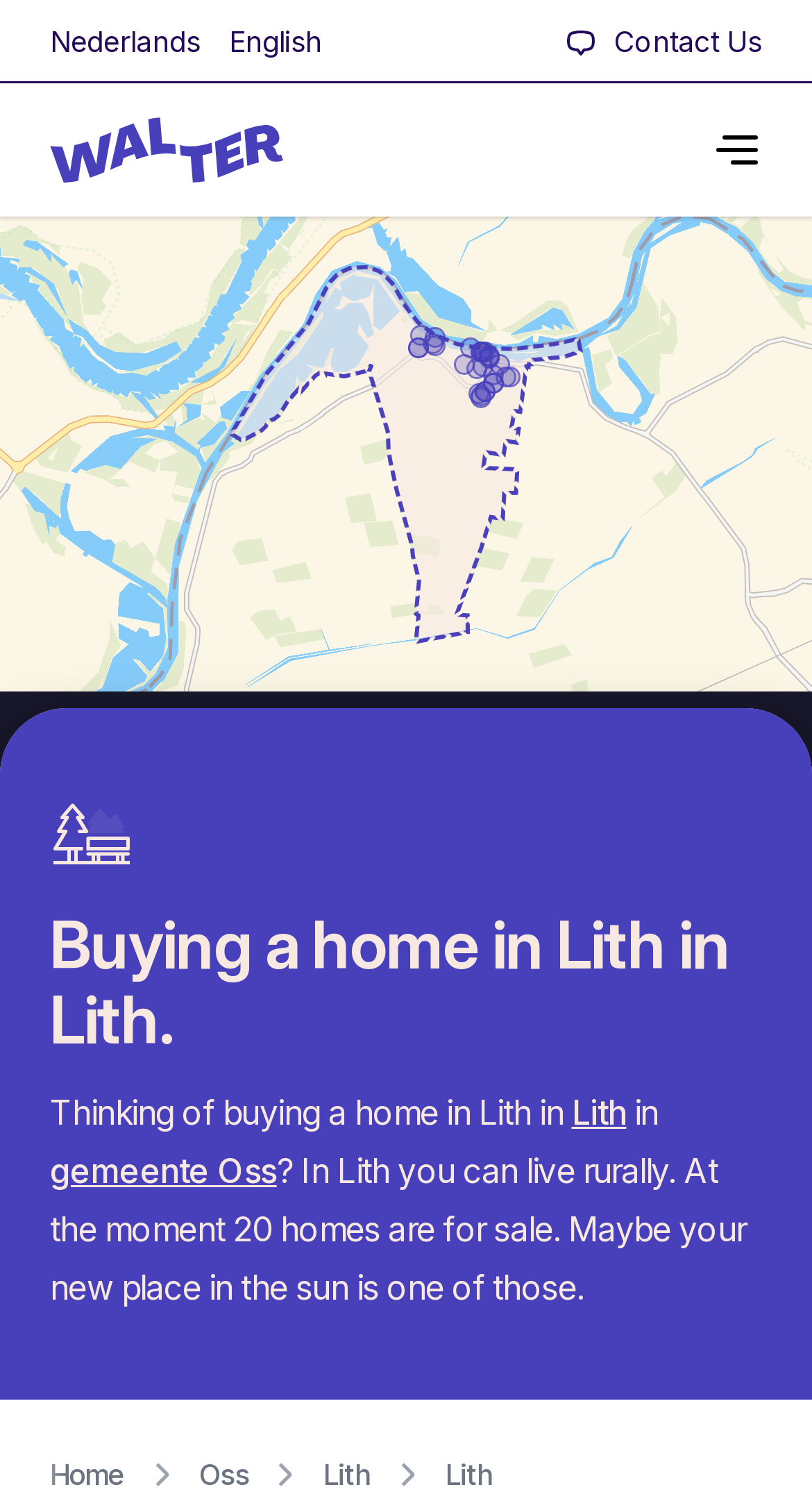Find and generate the main title of the webpage.

Buying a home in Lith in Lith.